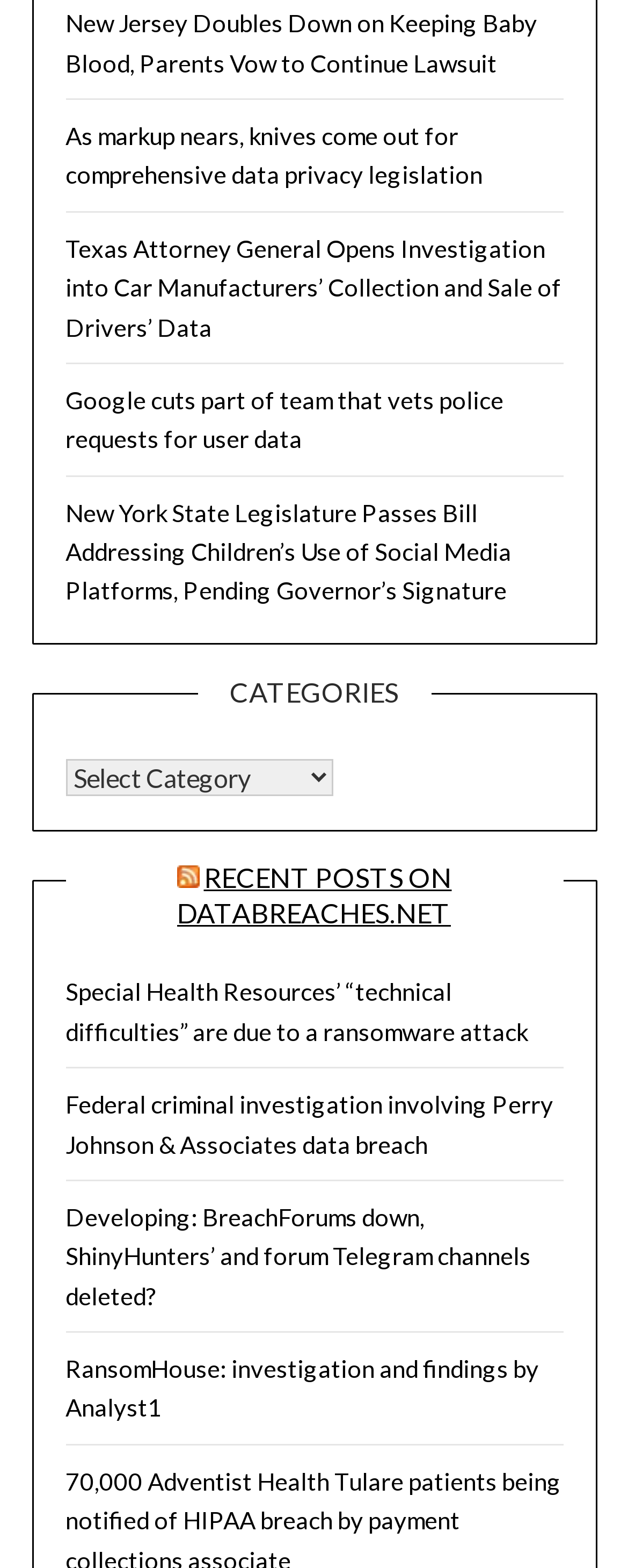Determine the bounding box coordinates of the area to click in order to meet this instruction: "Read about Quebec City’s Largest Music Festival".

None